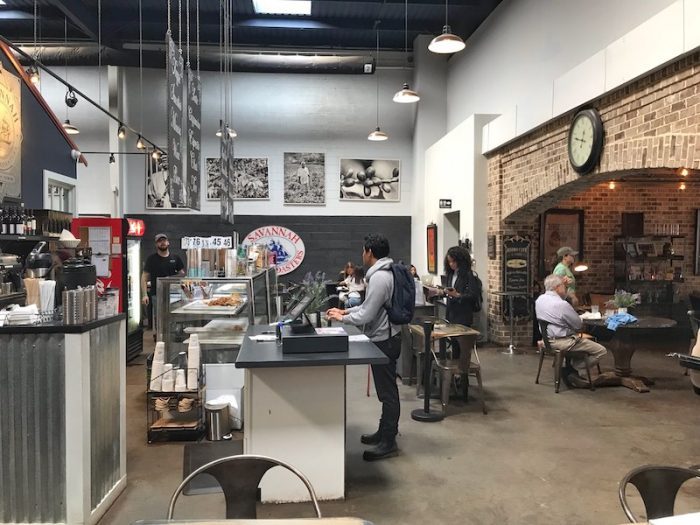Thoroughly describe what you see in the image.

The image showcases the inviting interior of Savannah Coffee Roasters Café and Bistro, highlighted by its open, industrial-style design. The café features vintage bistro seating and a warm, eclectic atmosphere that is both contemporary and nostalgic. In the foreground, a barista interacts with a customer at the counter, which is adorned with coffee cups and dessert displays. To the right, patrons are seen enjoying the space, creating a lively yet relaxed environment. On the walls, black and white photographs enhance the rustic charm, while a prominent clock hints at the café's historic vibe. This setting is perfect for enjoying freshly baked goods and a selection of high-quality teas, embodying a thoughtful appreciation for the tradition of afternoon tea.